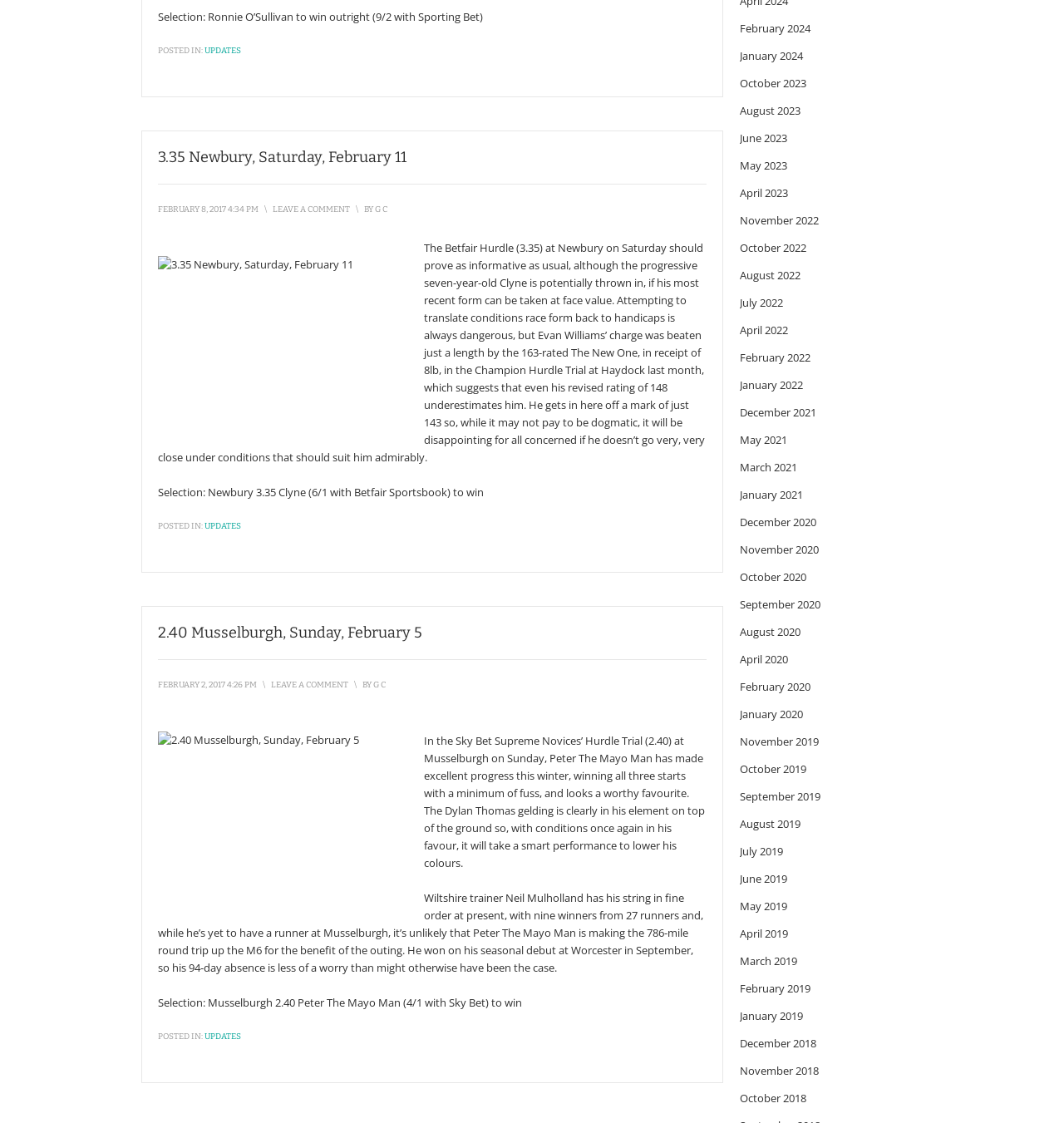What is the price of Peter The Mayo Man to win?
From the details in the image, answer the question comprehensively.

I found the price of Peter The Mayo Man to win by looking at the text '(4/1 with Sky Bet) to win' which is located in the second article.